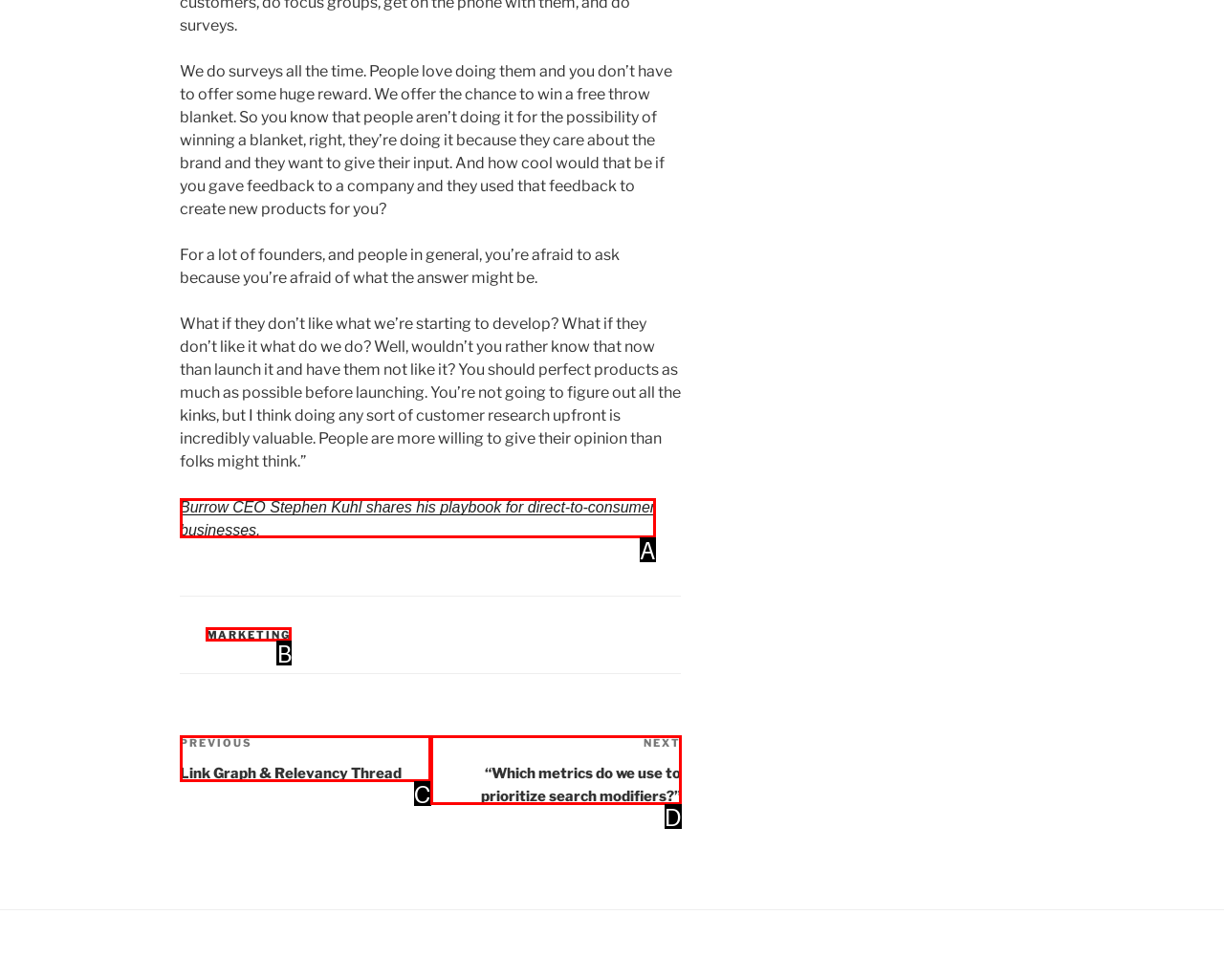Identify the HTML element that matches the description: Marketing. Provide the letter of the correct option from the choices.

B